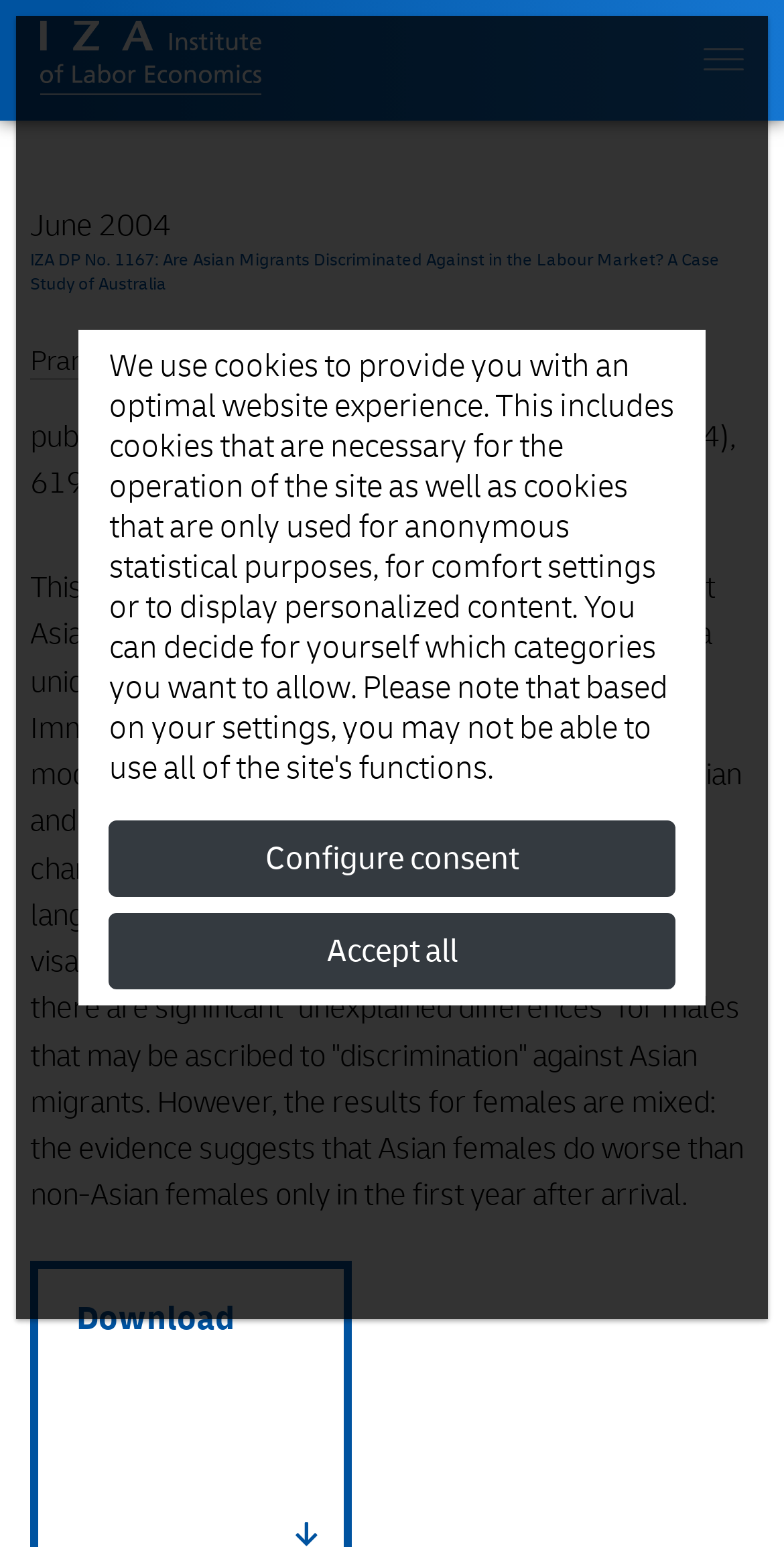Locate the UI element described as follows: "Pramod N. (Raja) Junankar". Return the bounding box coordinates as four float numbers between 0 and 1 in the order [left, top, right, bottom].

[0.038, 0.222, 0.446, 0.246]